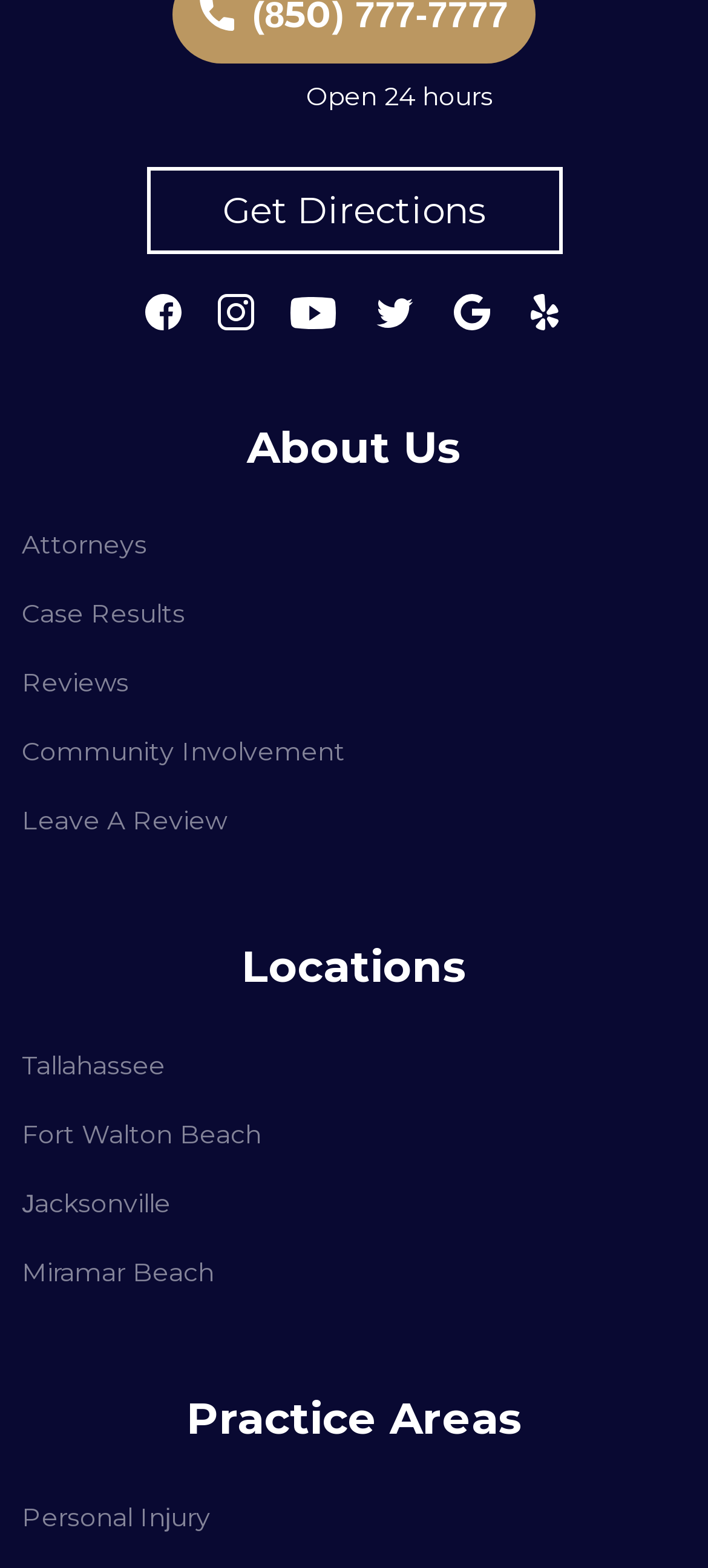Please predict the bounding box coordinates of the element's region where a click is necessary to complete the following instruction: "Learn about the attorneys". The coordinates should be represented by four float numbers between 0 and 1, i.e., [left, top, right, bottom].

[0.031, 0.326, 0.208, 0.37]